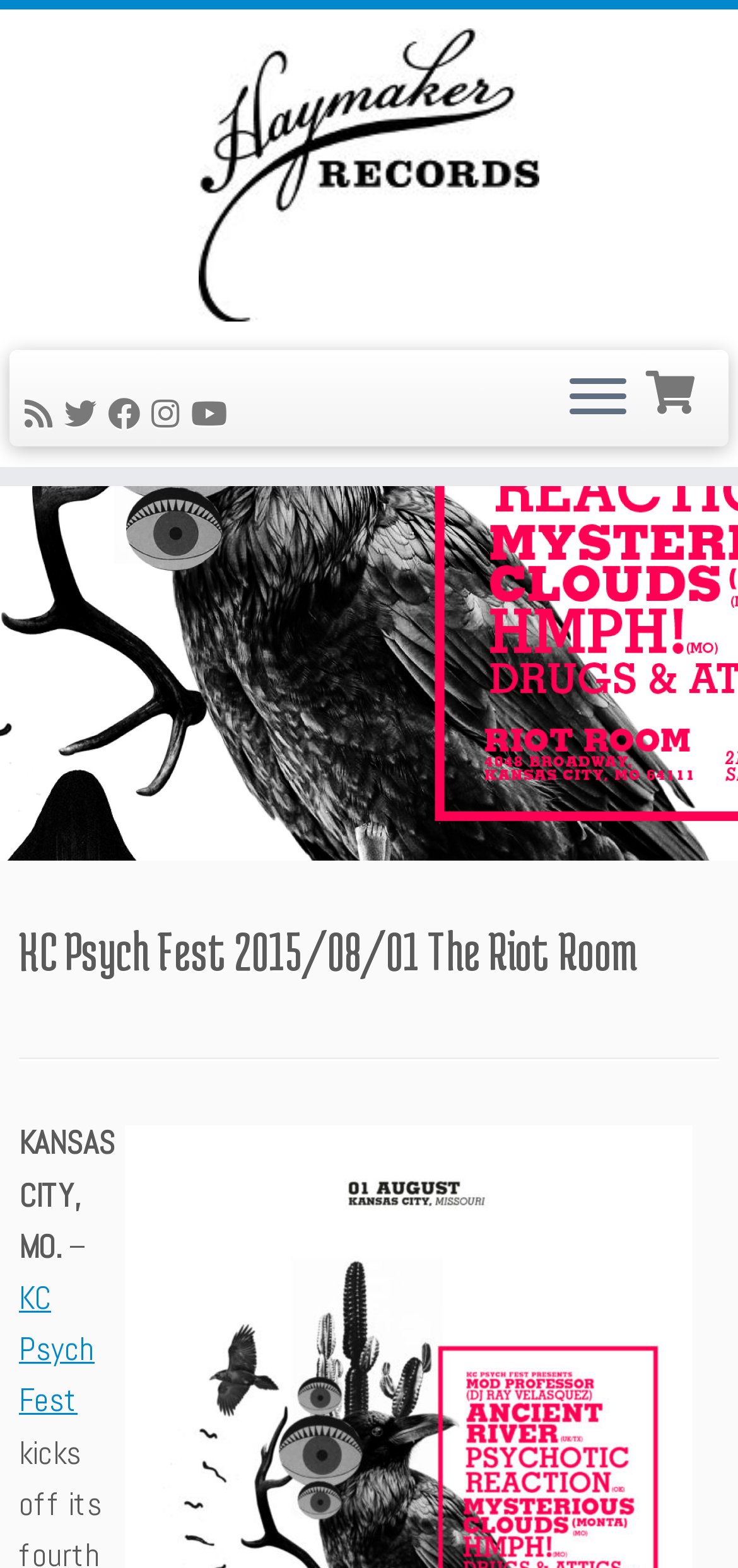Generate the title text from the webpage.

KC Psych Fest 2015/08/01 The Riot Room